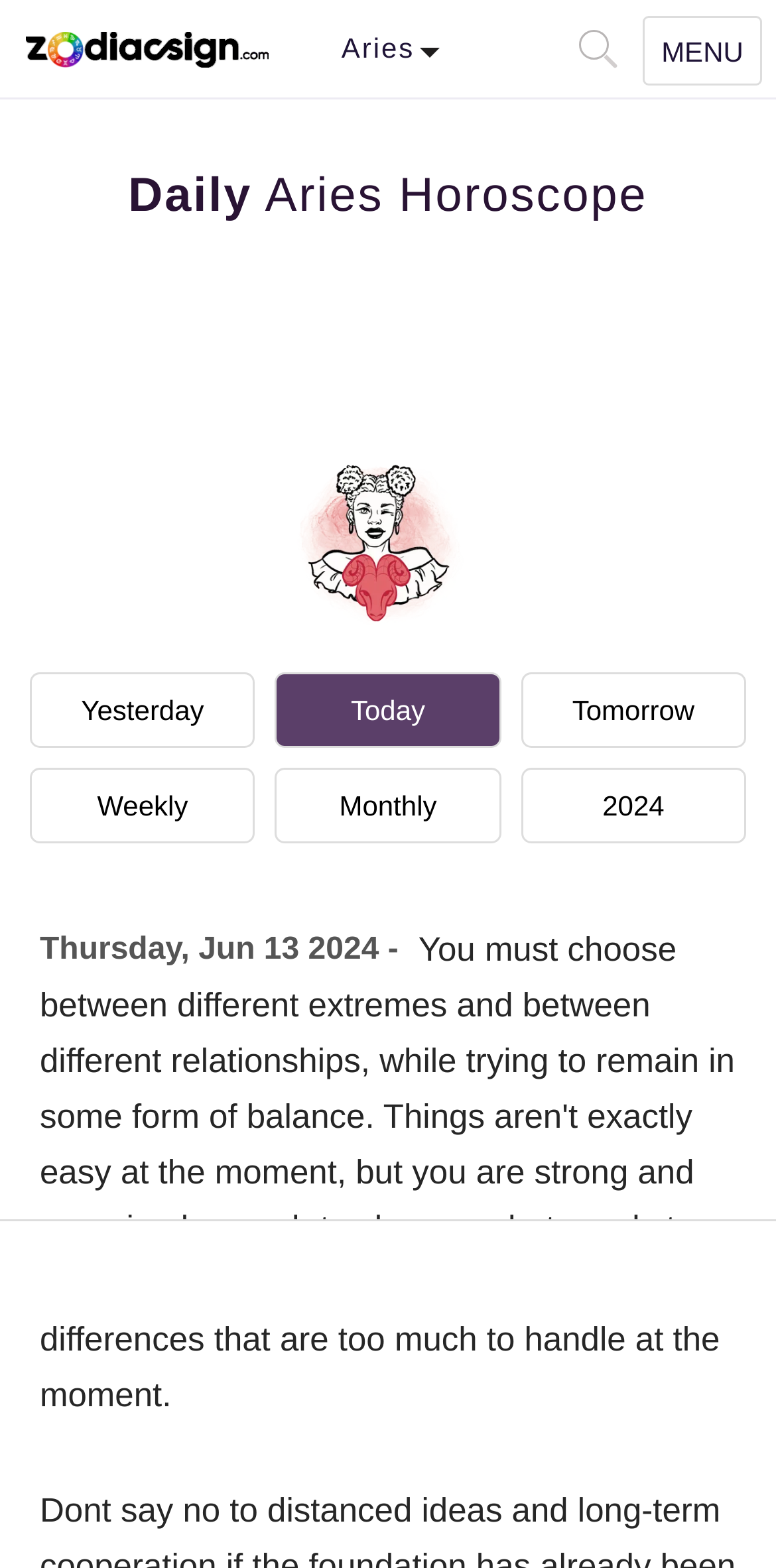Can you find the bounding box coordinates for the UI element given this description: "parent_node: Aries"? Provide the coordinates as four float numbers between 0 and 1: [left, top, right, bottom].

[0.013, 0.0, 0.305, 0.063]